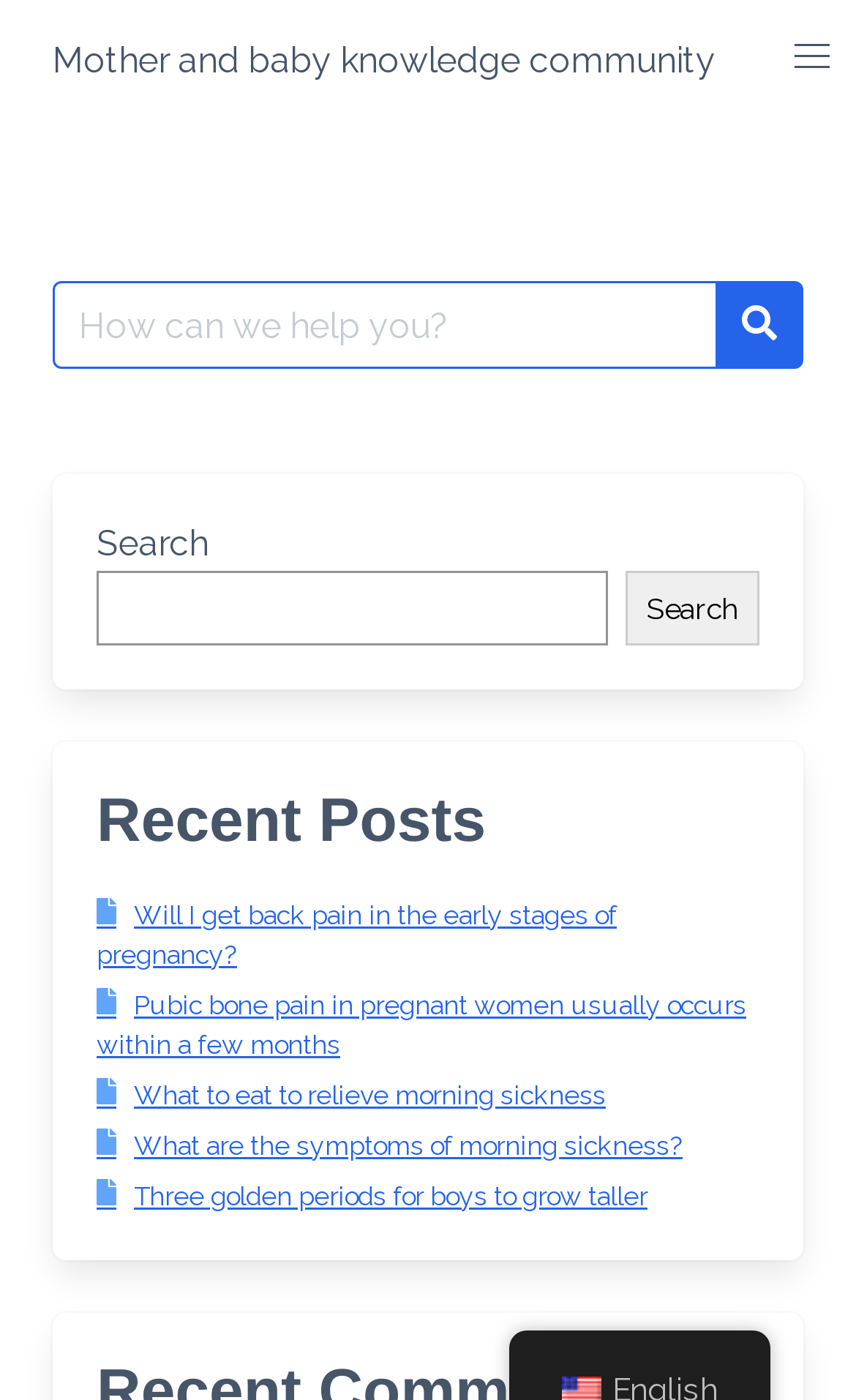Highlight the bounding box coordinates of the region I should click on to meet the following instruction: "Search using the search box".

[0.113, 0.408, 0.71, 0.461]